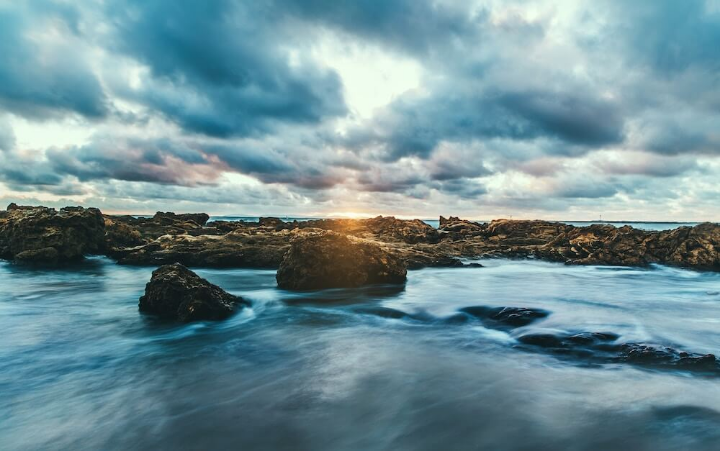Please give a one-word or short phrase response to the following question: 
What is the state of the waves in the image?

Gently lapping